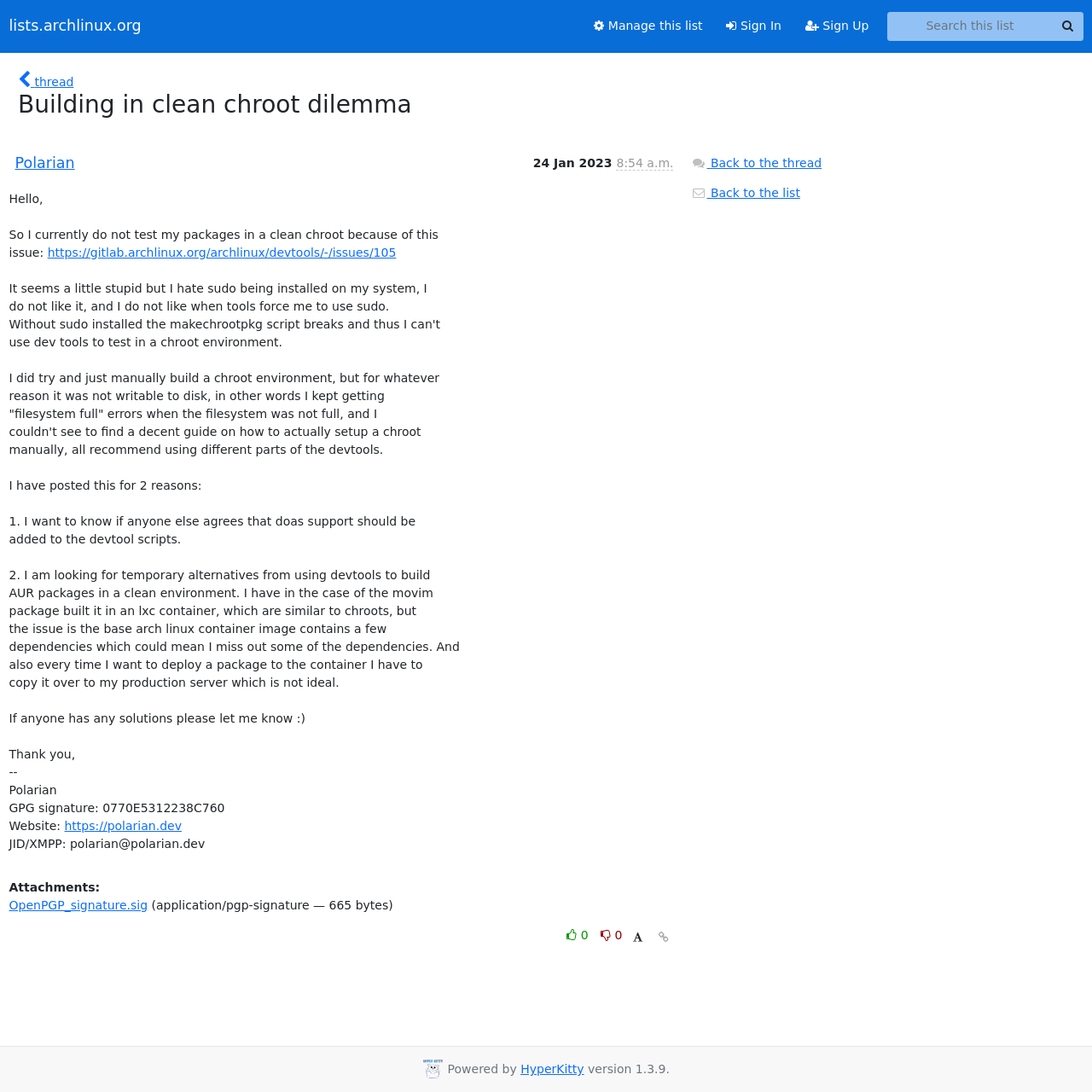Highlight the bounding box coordinates of the element you need to click to perform the following instruction: "Manage this list."

[0.533, 0.01, 0.654, 0.038]